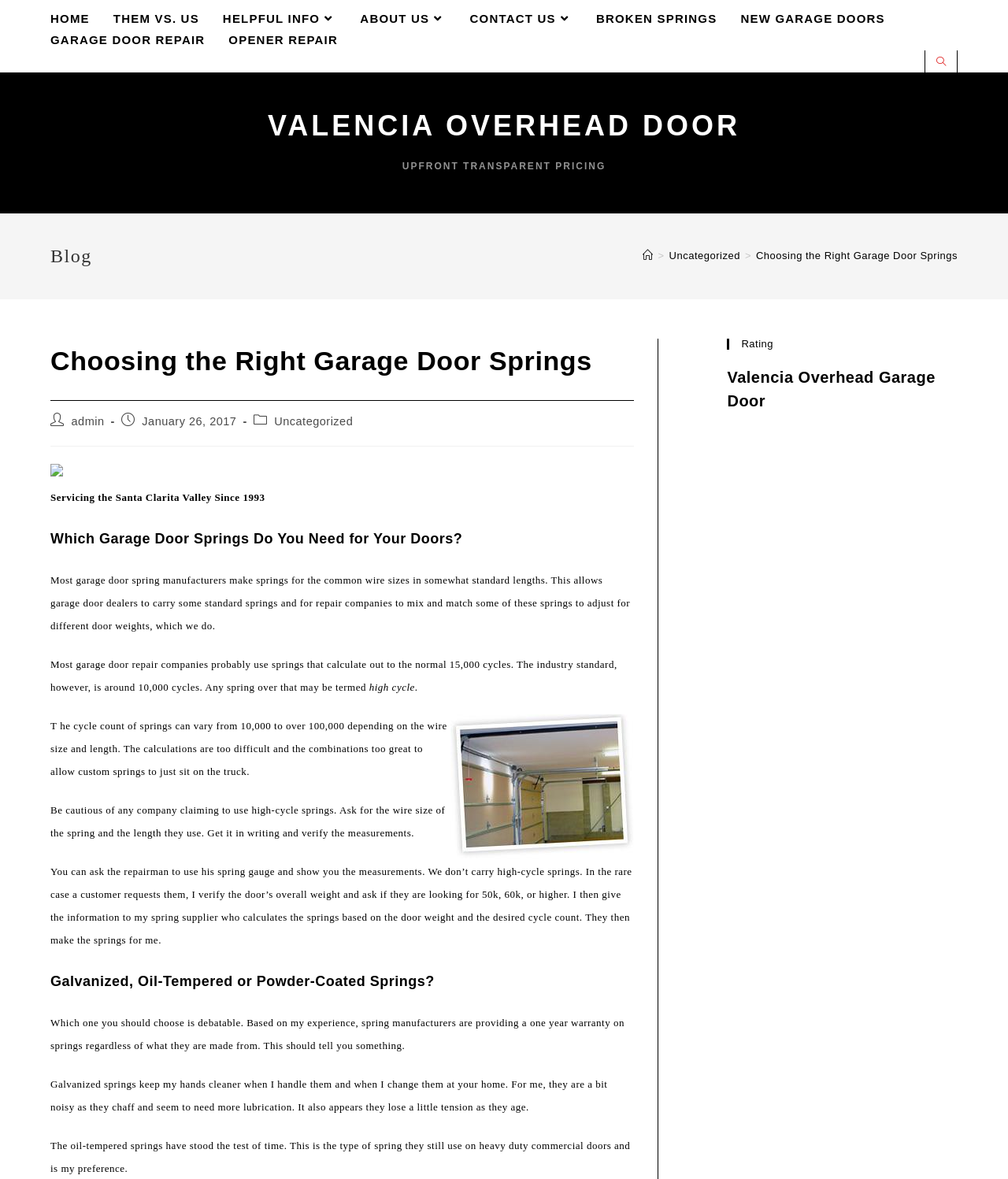Please specify the bounding box coordinates of the clickable region to carry out the following instruction: "Read the blog post". The coordinates should be four float numbers between 0 and 1, in the format [left, top, right, bottom].

[0.05, 0.287, 0.629, 0.34]